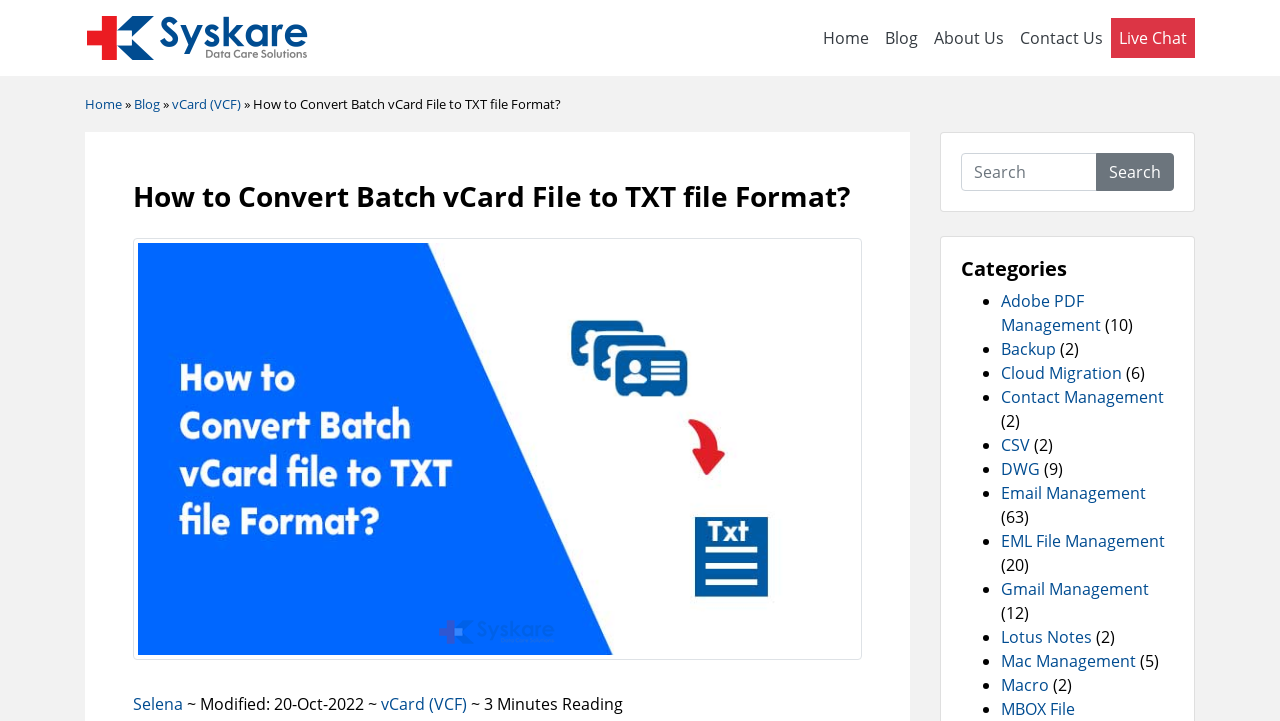Please identify the bounding box coordinates of the clickable area that will fulfill the following instruction: "Click the 'vCard (VCF)' link". The coordinates should be in the format of four float numbers between 0 and 1, i.e., [left, top, right, bottom].

[0.134, 0.132, 0.188, 0.157]